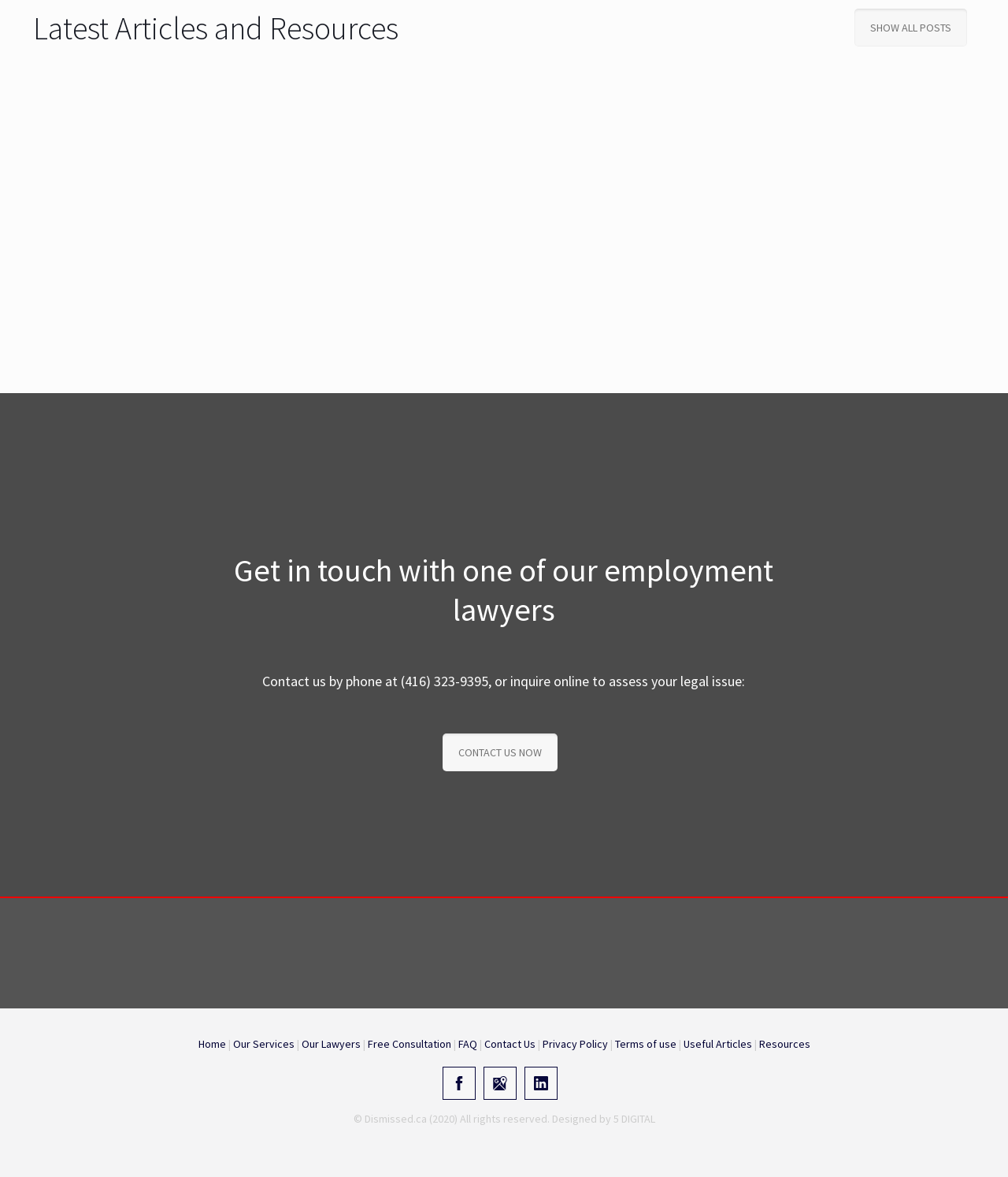Provide the bounding box coordinates for the UI element that is described as: "Free Consultation".

[0.364, 0.881, 0.447, 0.893]